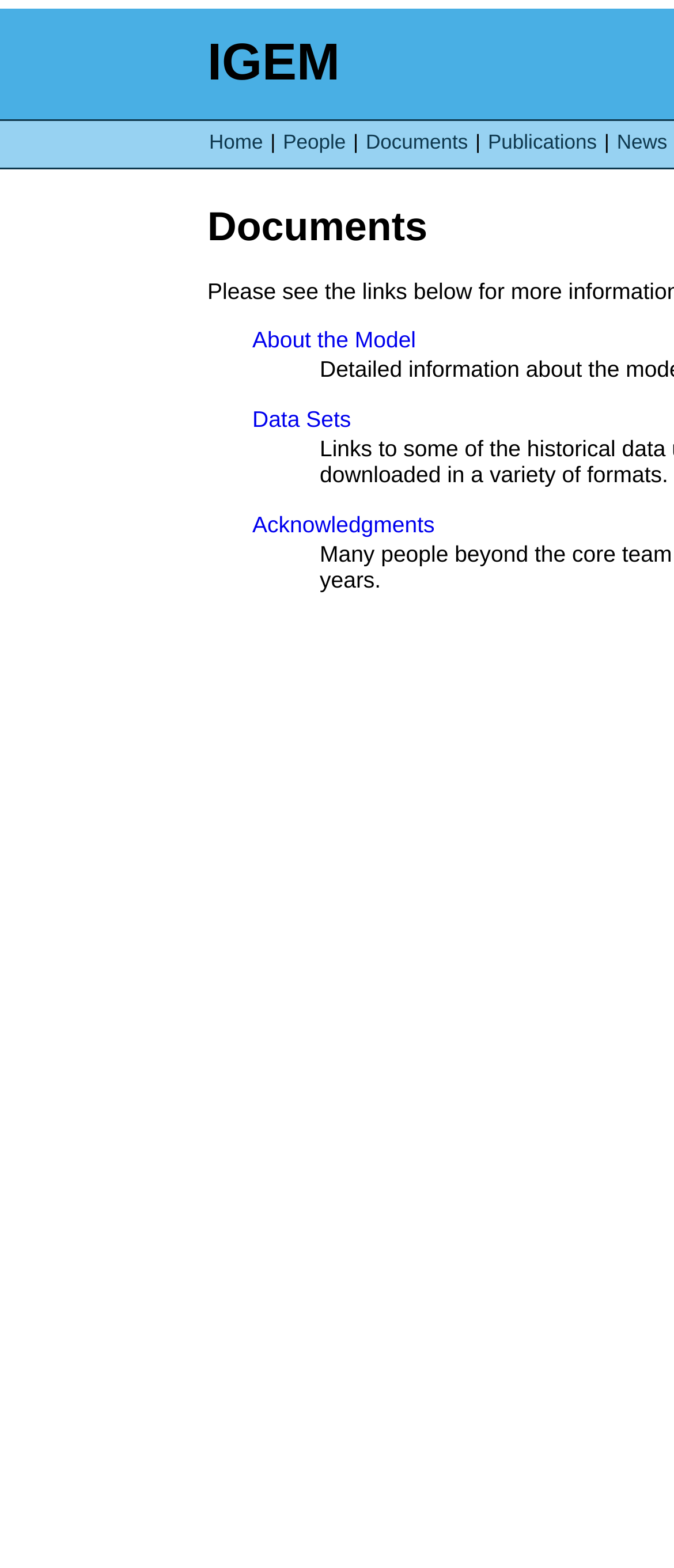Please provide a one-word or short phrase answer to the question:
How many links are there in the top menu?

5